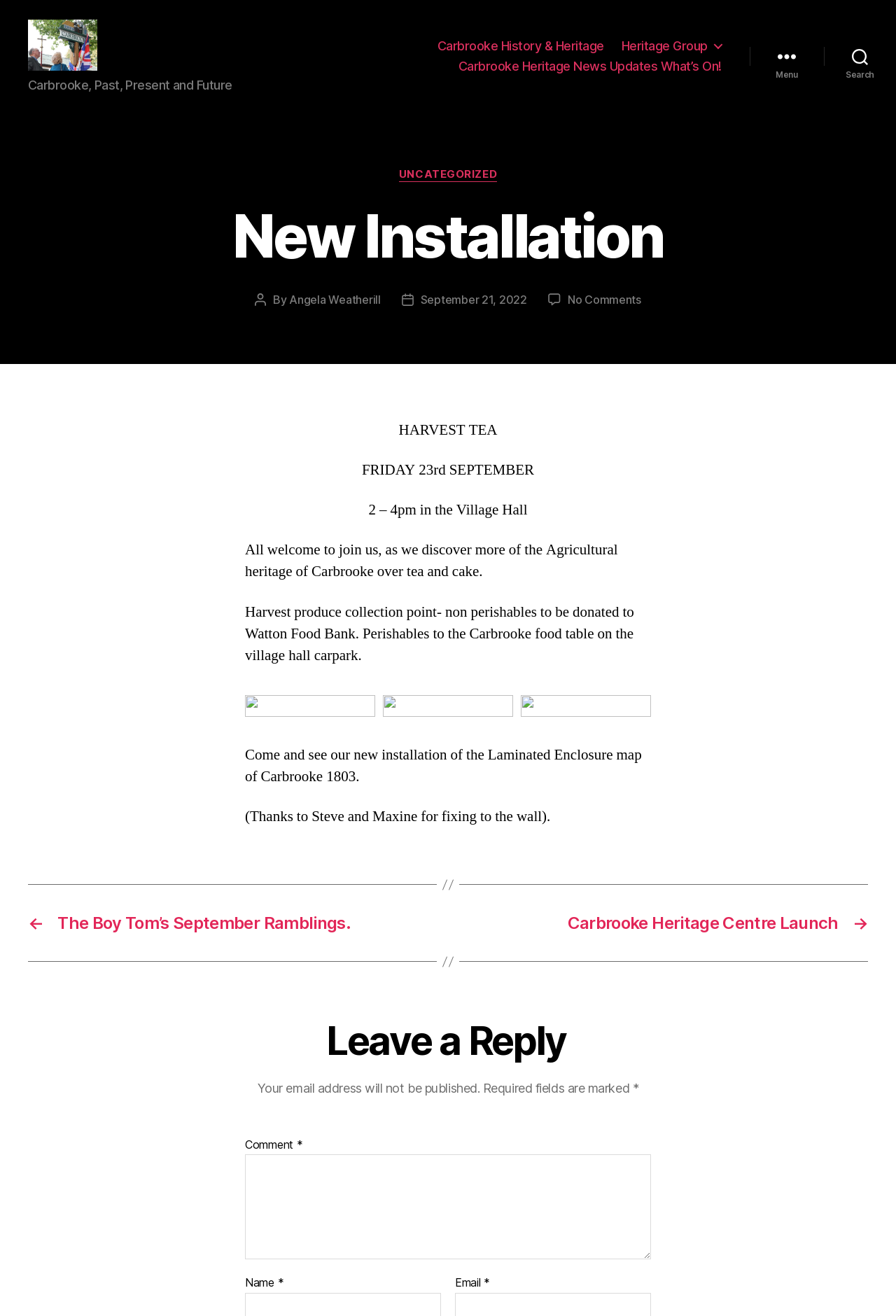Find the bounding box coordinates of the clickable element required to execute the following instruction: "Search for something". Provide the coordinates as four float numbers between 0 and 1, i.e., [left, top, right, bottom].

[0.92, 0.035, 1.0, 0.059]